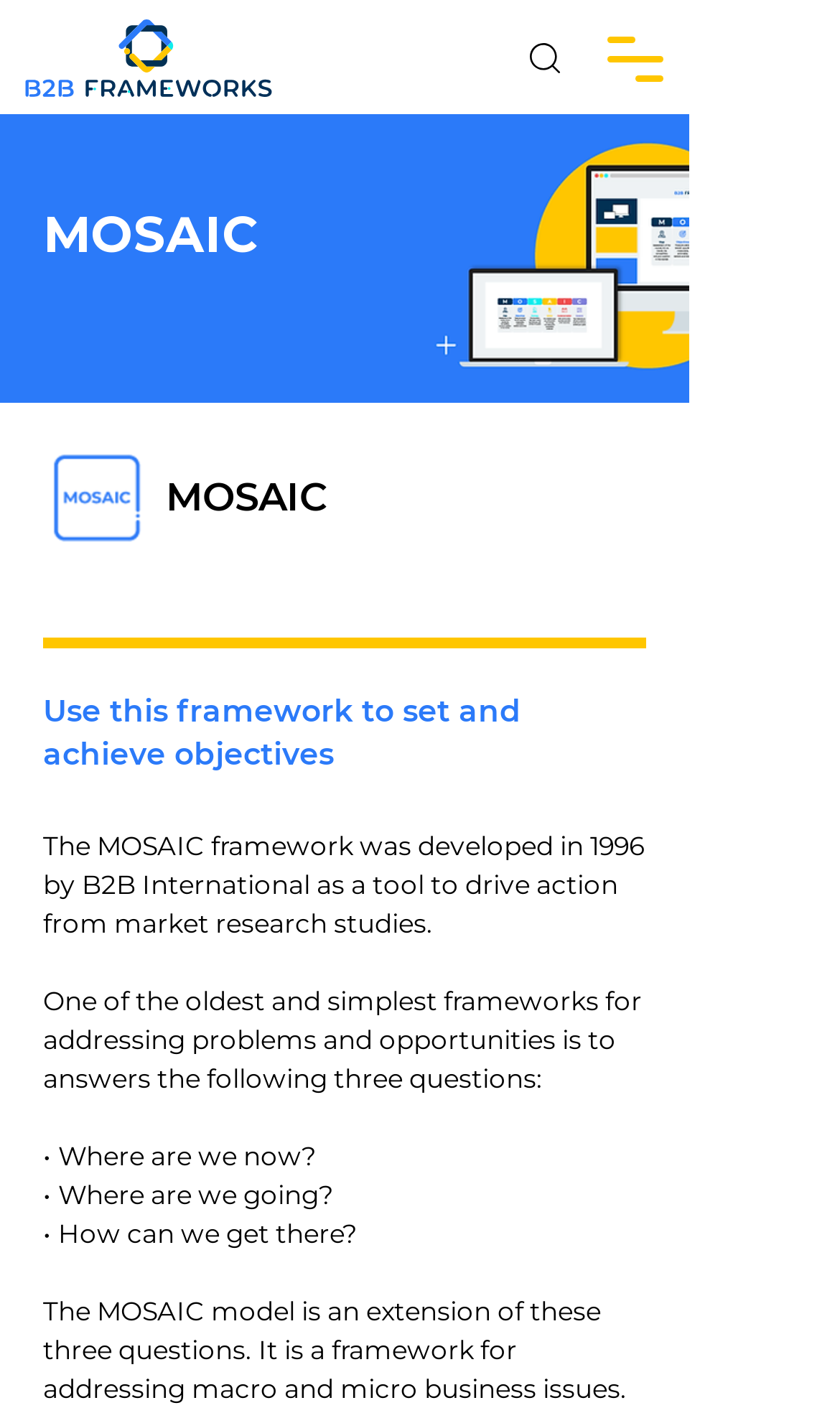Using the element description: "aria-label="Open navigation menu"", determine the bounding box coordinates. The coordinates should be in the format [left, top, right, bottom], with values between 0 and 1.

[0.692, 0.003, 0.821, 0.079]